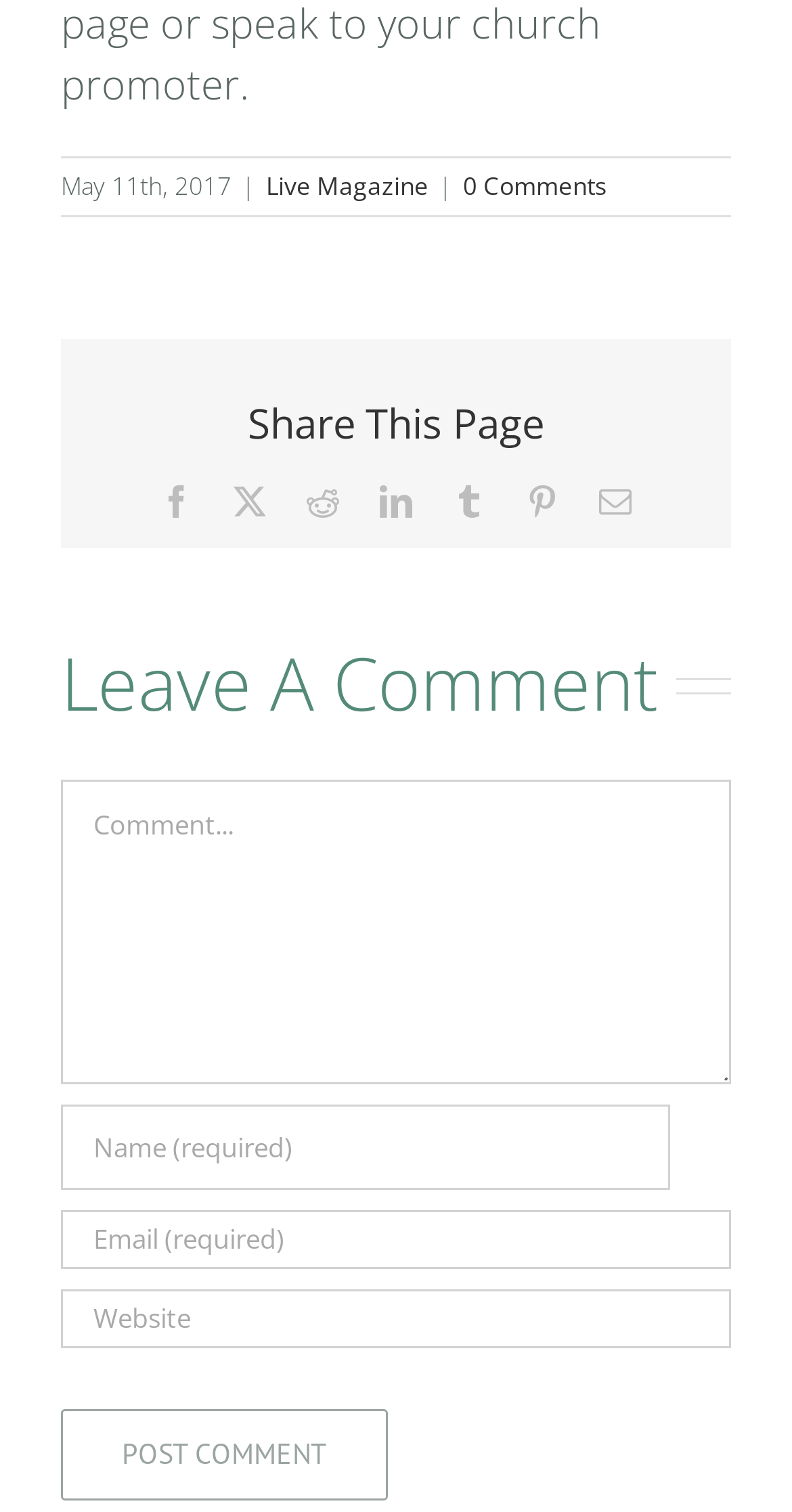What is the purpose of the text box at the bottom?
Using the image, respond with a single word or phrase.

Leave a comment